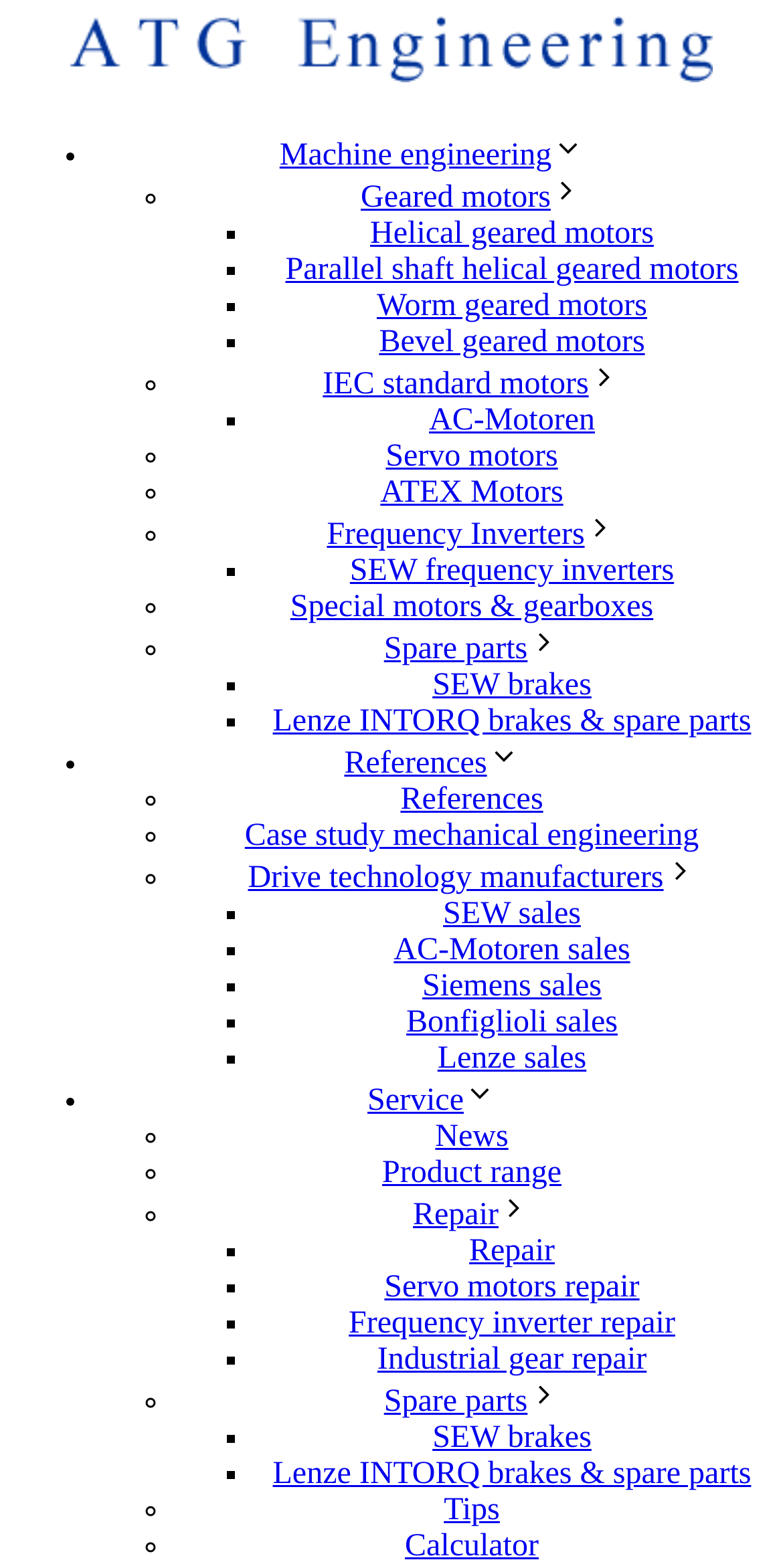Please identify the bounding box coordinates of the area I need to click to accomplish the following instruction: "Click on Machine engineering".

[0.357, 0.088, 0.746, 0.11]